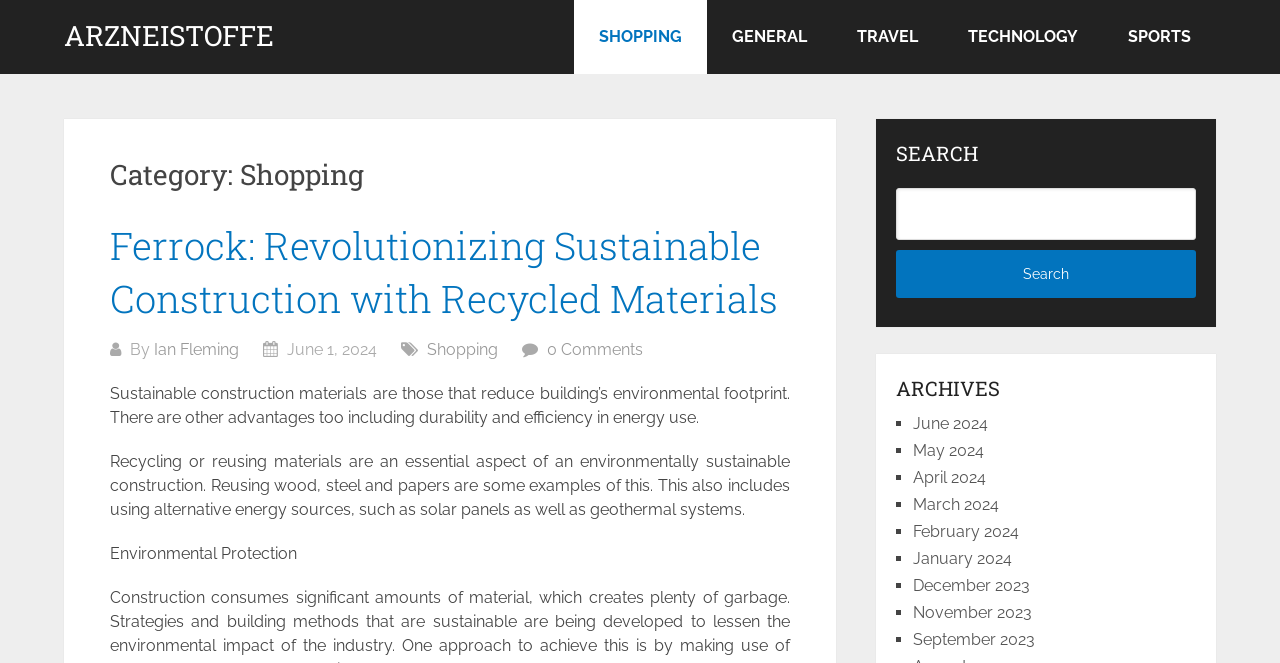Refer to the image and provide an in-depth answer to the question:
What is the purpose of the search box?

The purpose of the search box can be determined by looking at its location and the button next to it labeled 'Search', indicating that it is used to search the website for specific content.